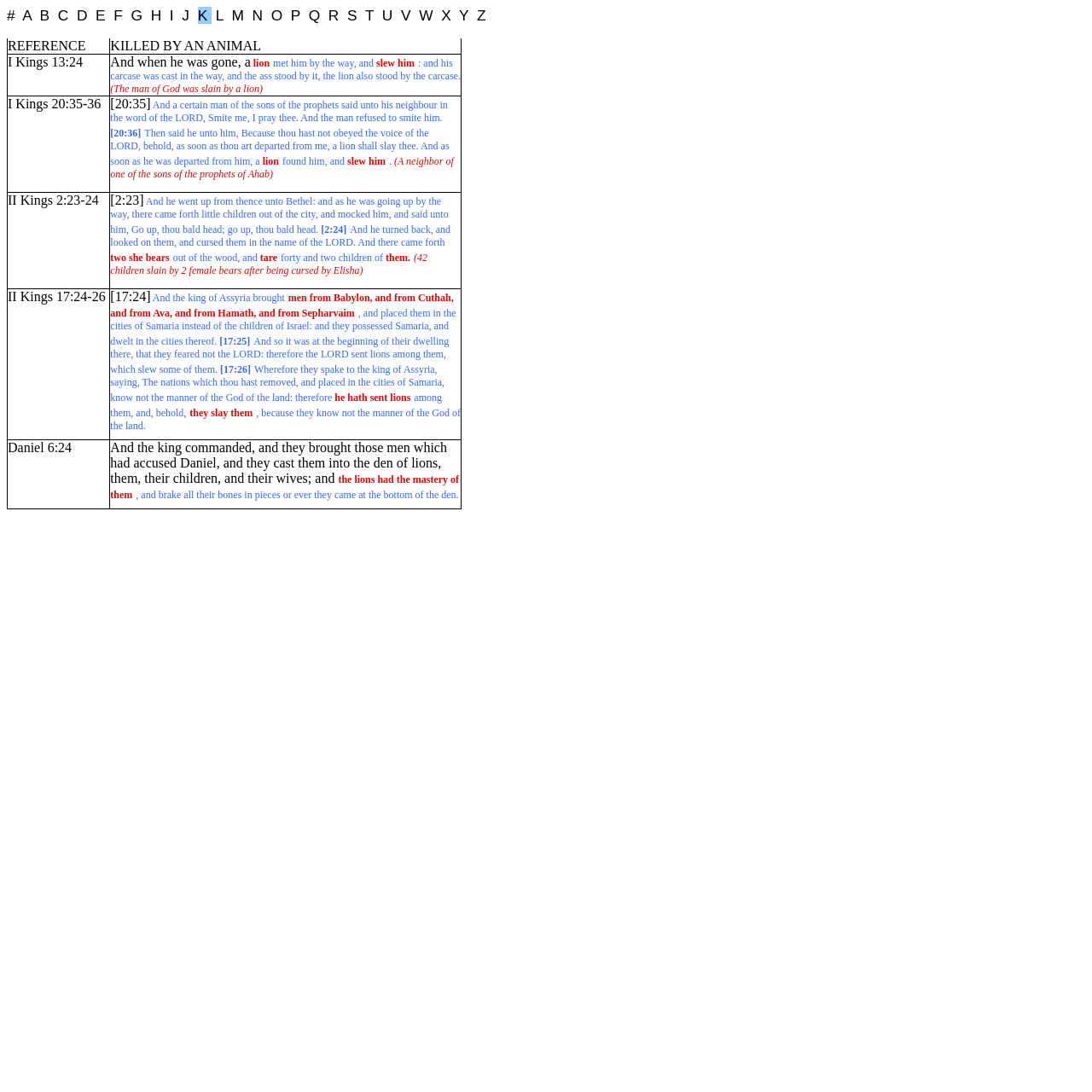What is the last reference in the table?
Based on the image, answer the question with a single word or brief phrase.

Daniel 6:24